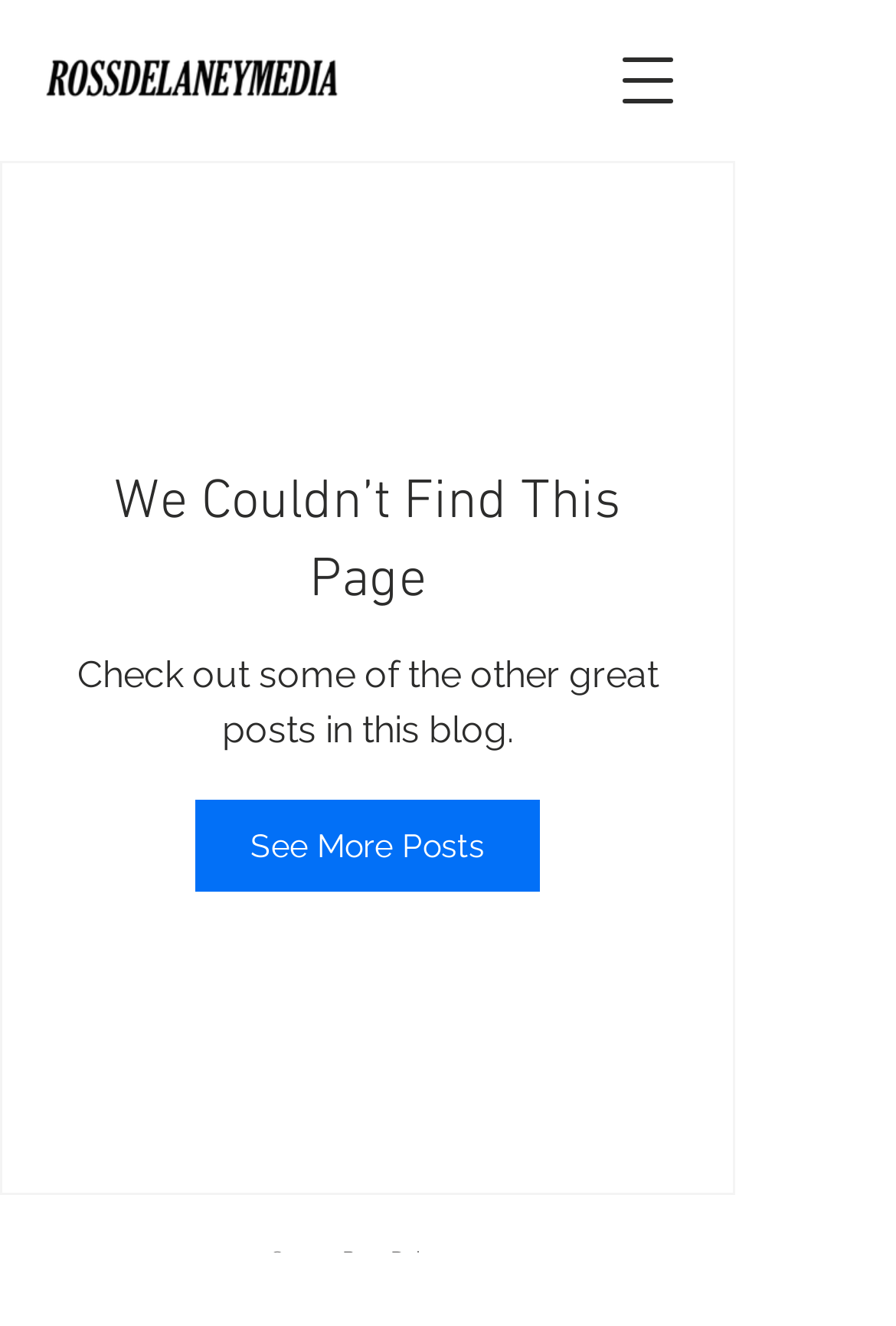Reply to the question with a single word or phrase:
What is the logo image file name?

Logo 2020.png